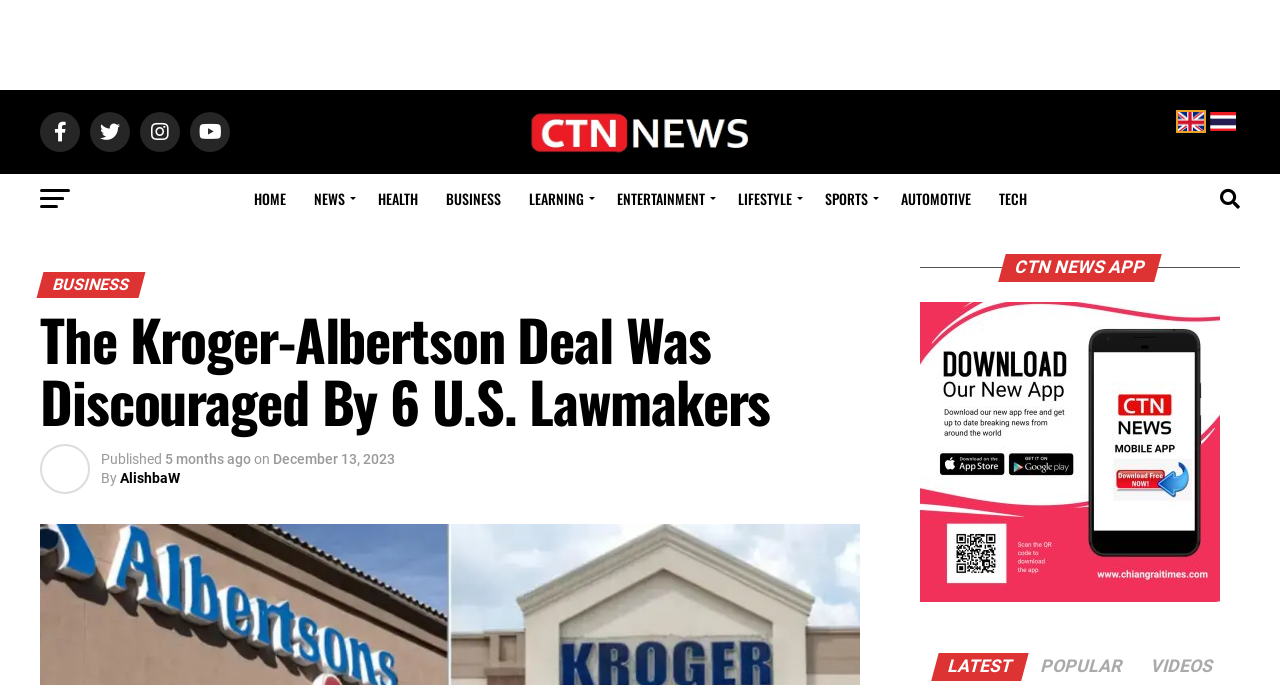What is the name of the app promoted on the website?
Refer to the image and give a detailed answer to the question.

I determined the answer by looking at the bottom-right corner of the webpage, where I found the heading 'CTN NEWS APP' and the link 'CTN News App', indicating that the app promoted on the website is called CTN News App.